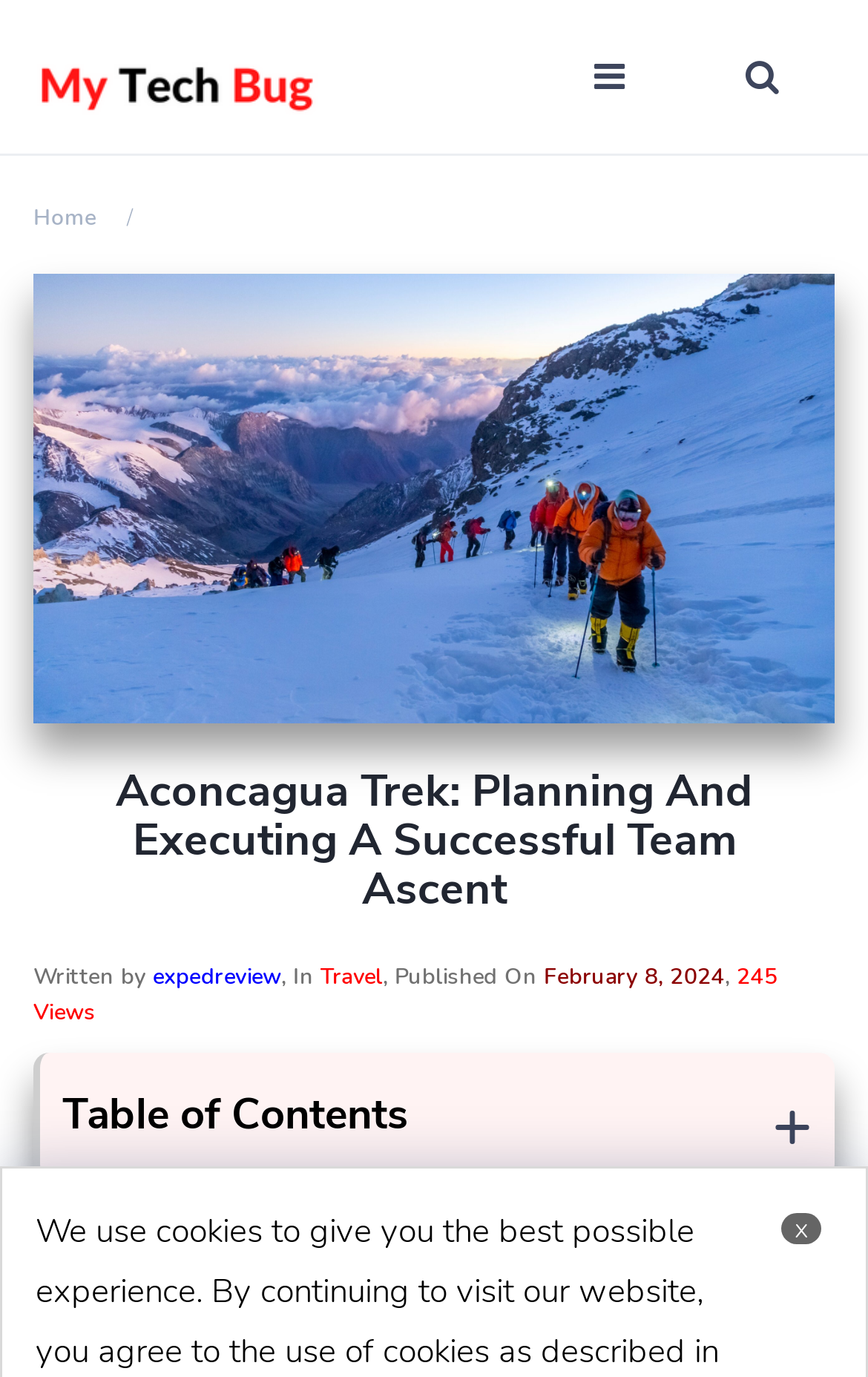Please specify the bounding box coordinates in the format (top-left x, top-left y, bottom-right x, bottom-right y), with all values as floating point numbers between 0 and 1. Identify the bounding box of the UI element described by: x

[0.9, 0.881, 0.946, 0.904]